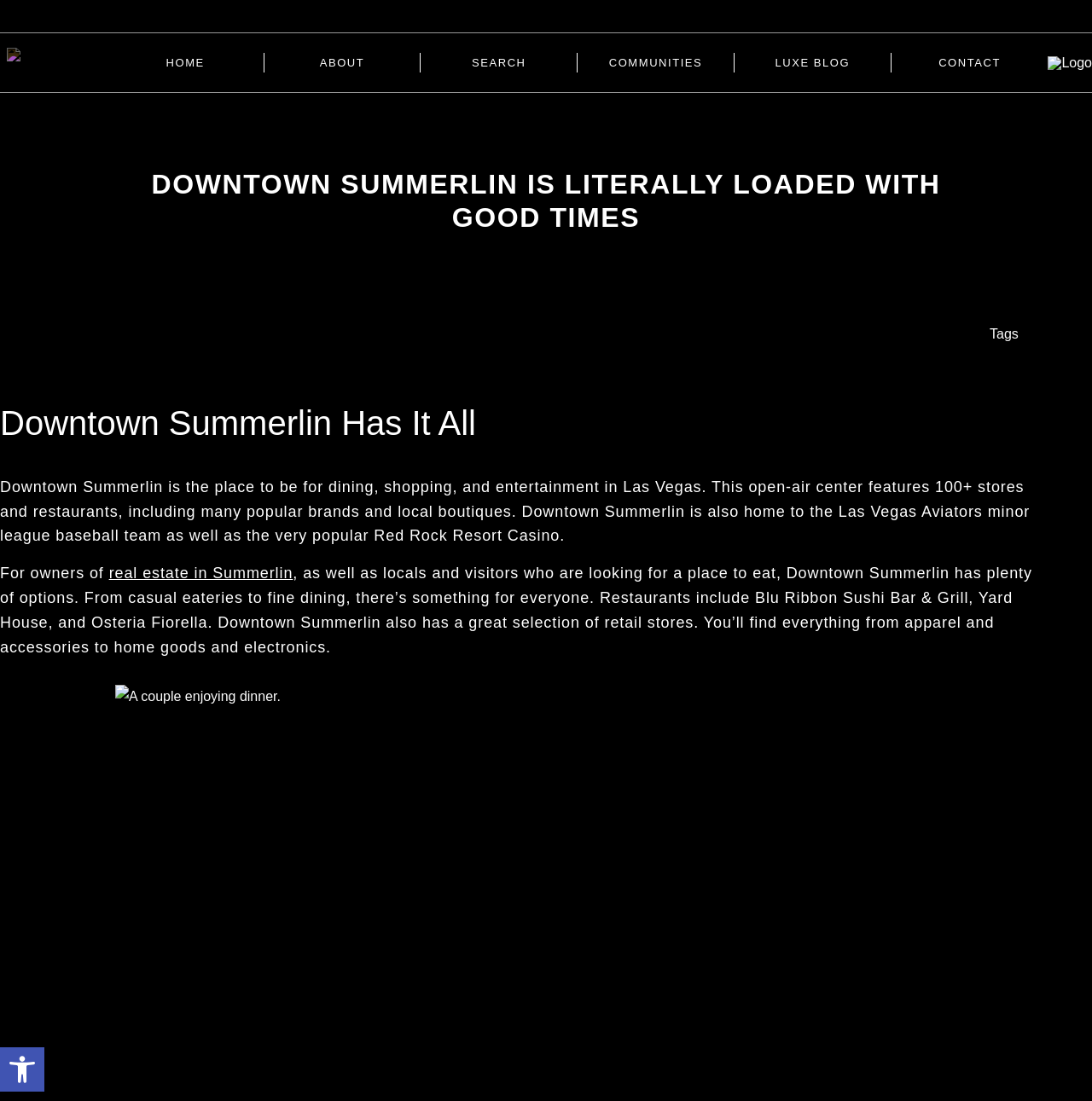Using the element description: "Search", determine the bounding box coordinates for the specified UI element. The coordinates should be four float numbers between 0 and 1, [left, top, right, bottom].

[0.385, 0.048, 0.529, 0.066]